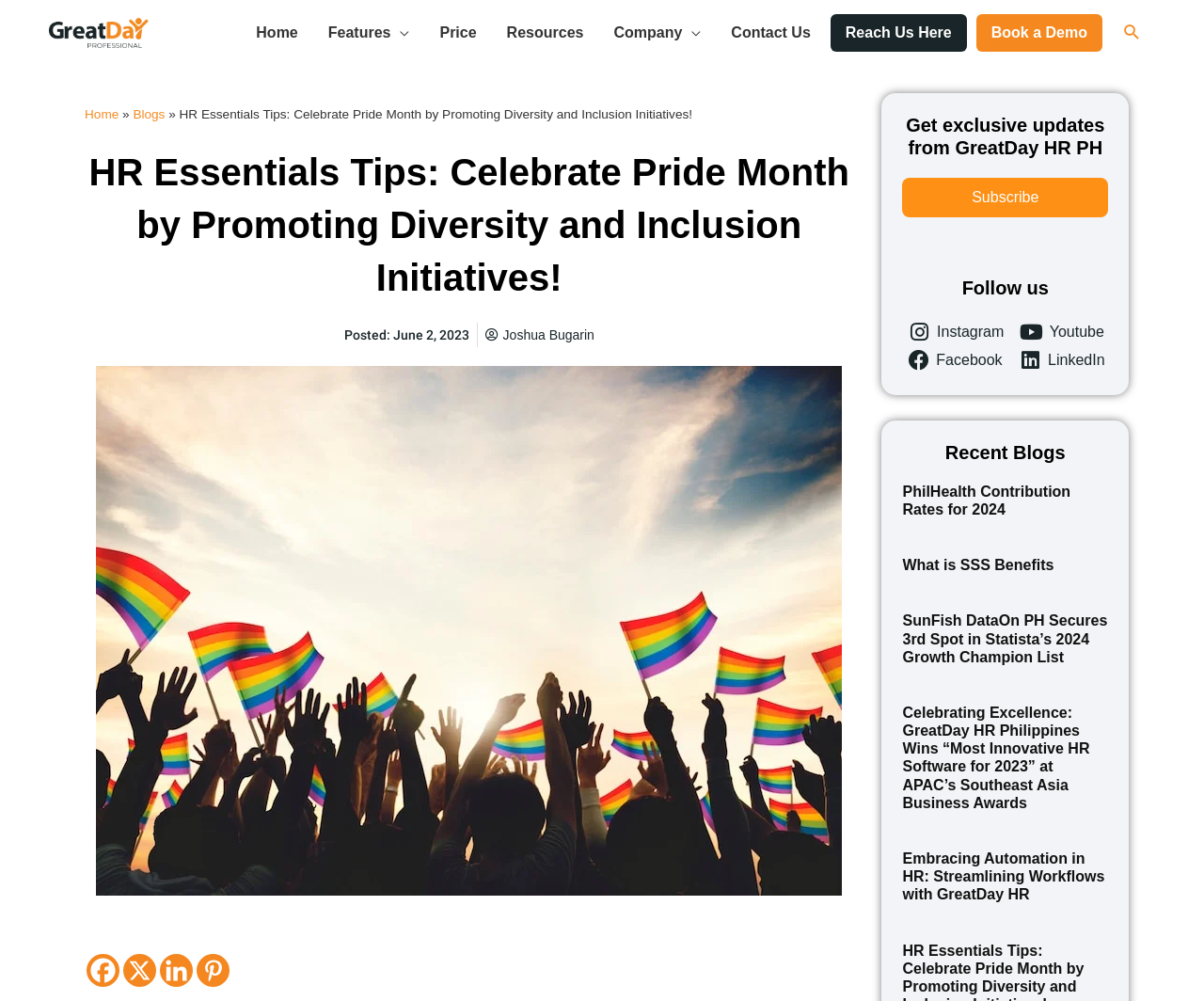What is the title of the first blog post?
Based on the image, answer the question with as much detail as possible.

The title of the first blog post can be found in the 'Recent Blogs' section, where it says 'PhilHealth Contribution Rates for 2024'. This is a heading element that links to a blog post.